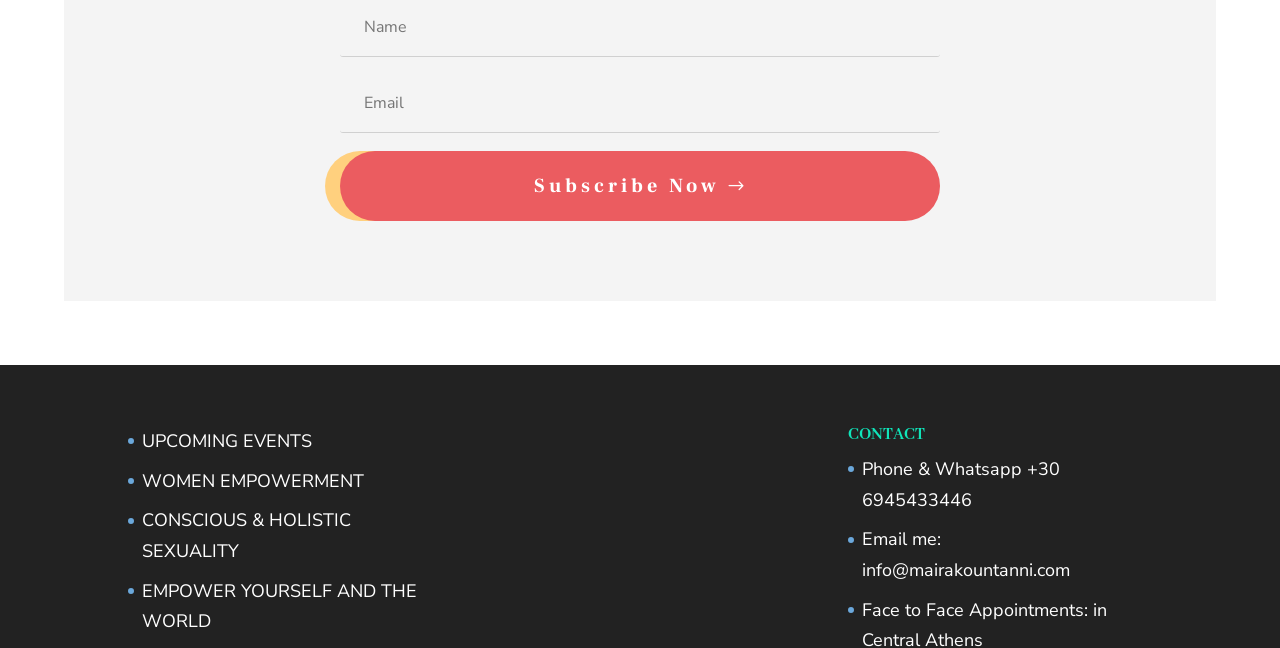Identify the bounding box for the given UI element using the description provided. Coordinates should be in the format (top-left x, top-left y, bottom-right x, bottom-right y) and must be between 0 and 1. Here is the description: parent_node: Поиск: name="s"

None